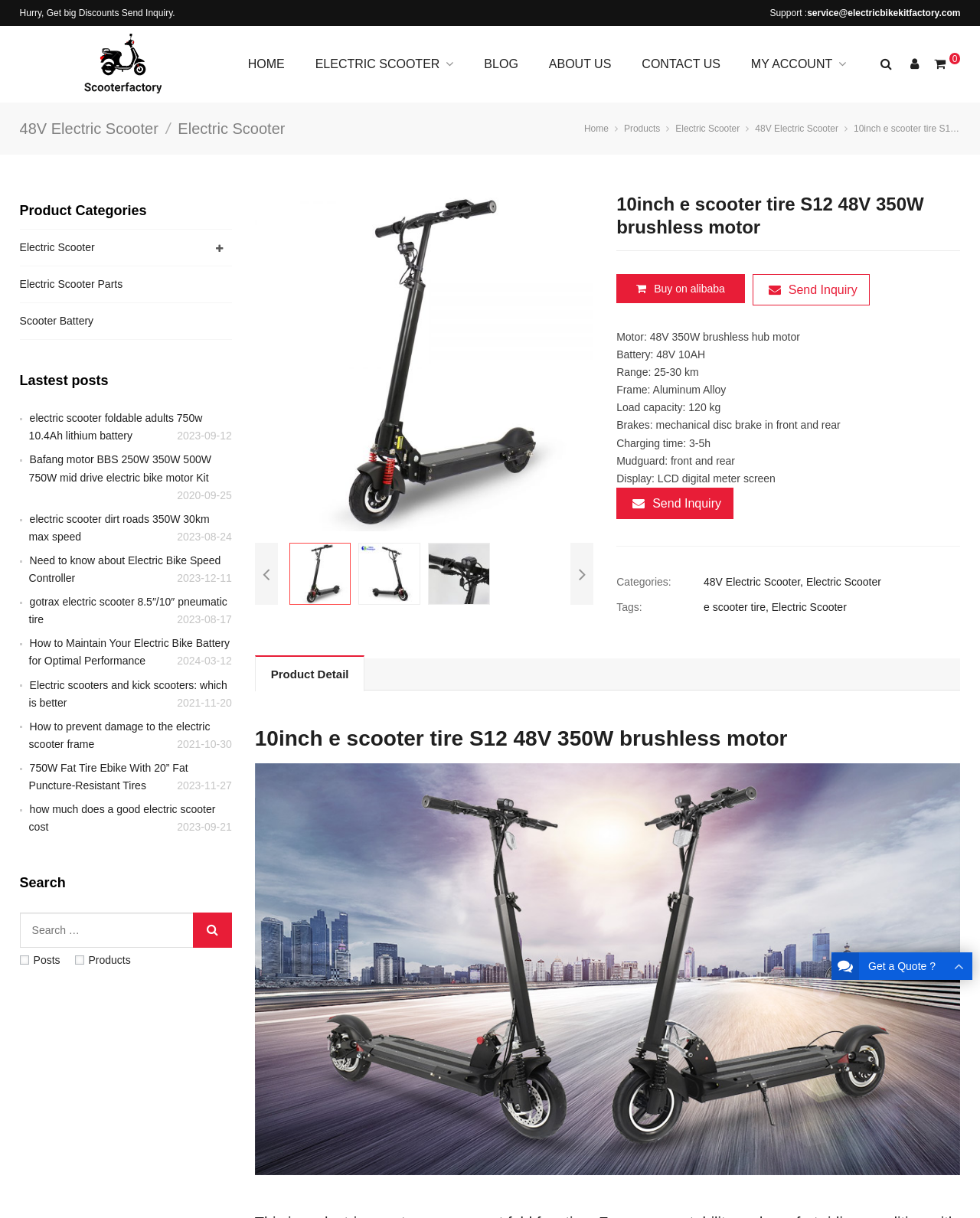Respond to the following question with a brief word or phrase:
How many categories are listed on the webpage?

3